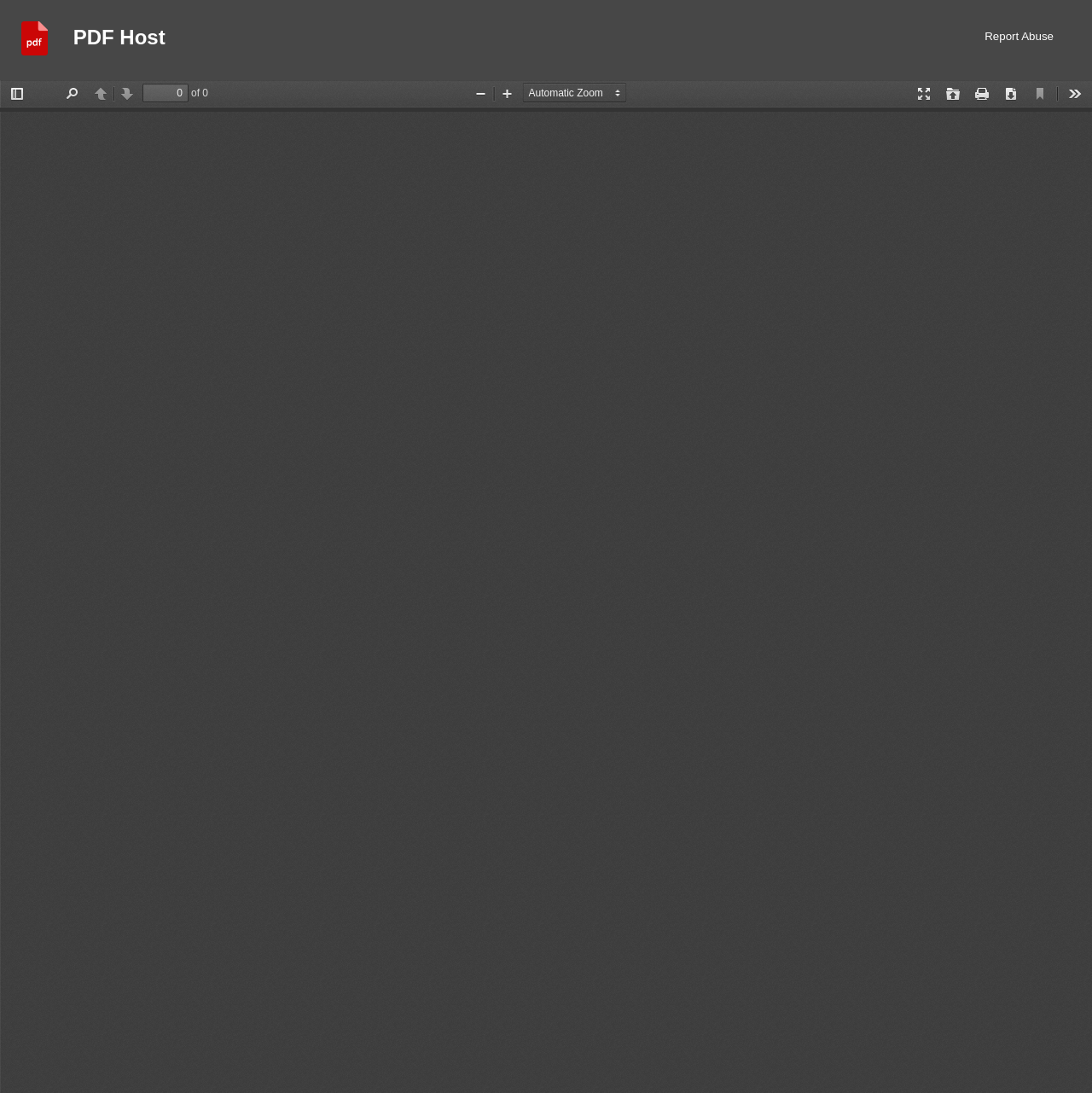Identify the bounding box coordinates for the UI element mentioned here: "Zoom Out". Provide the coordinates as four float values between 0 and 1, i.e., [left, top, right, bottom].

[0.428, 0.076, 0.453, 0.095]